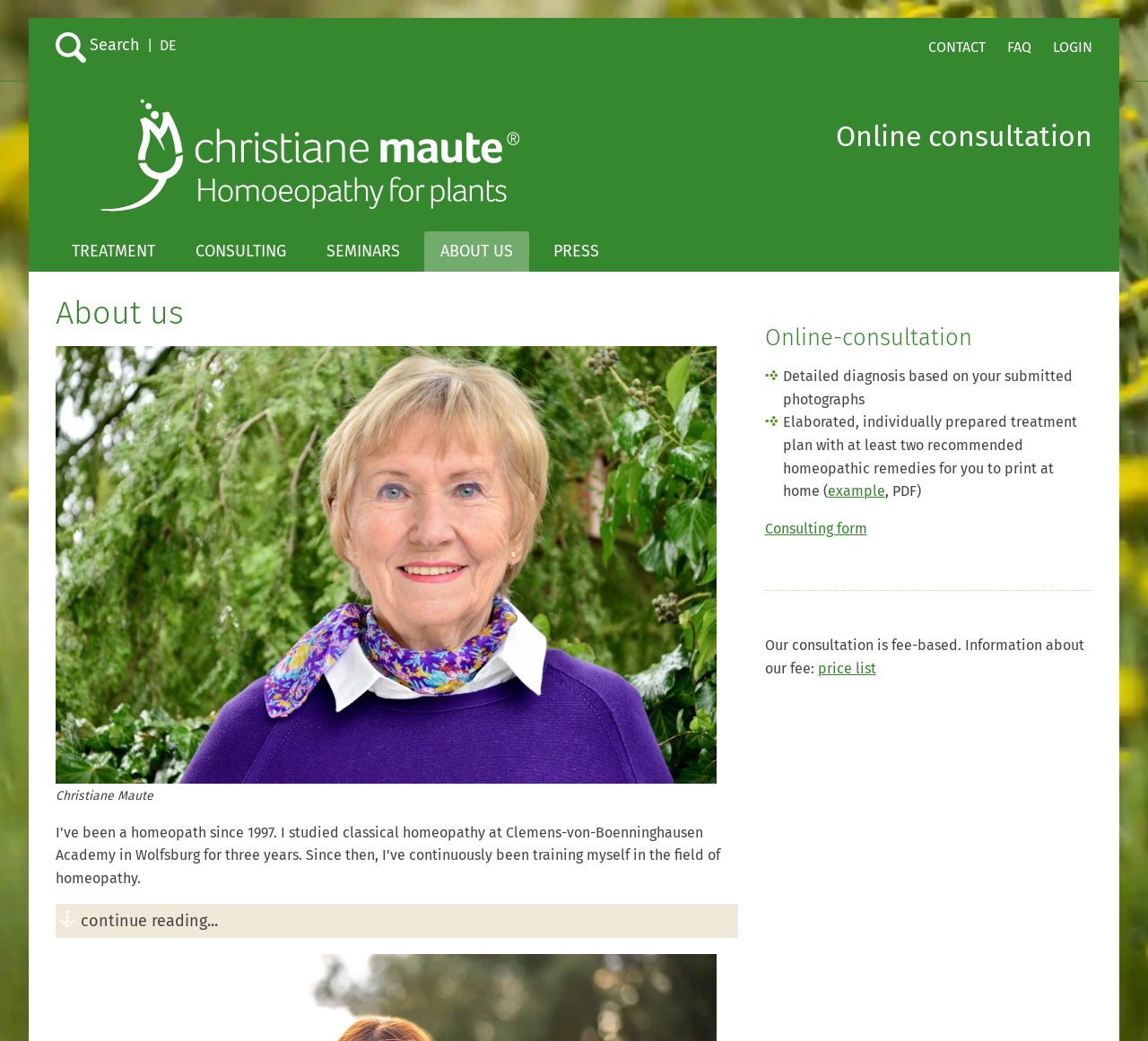What is the name of the person offering homeopathy for plants?
Based on the image, provide a one-word or brief-phrase response.

Christiane Maute